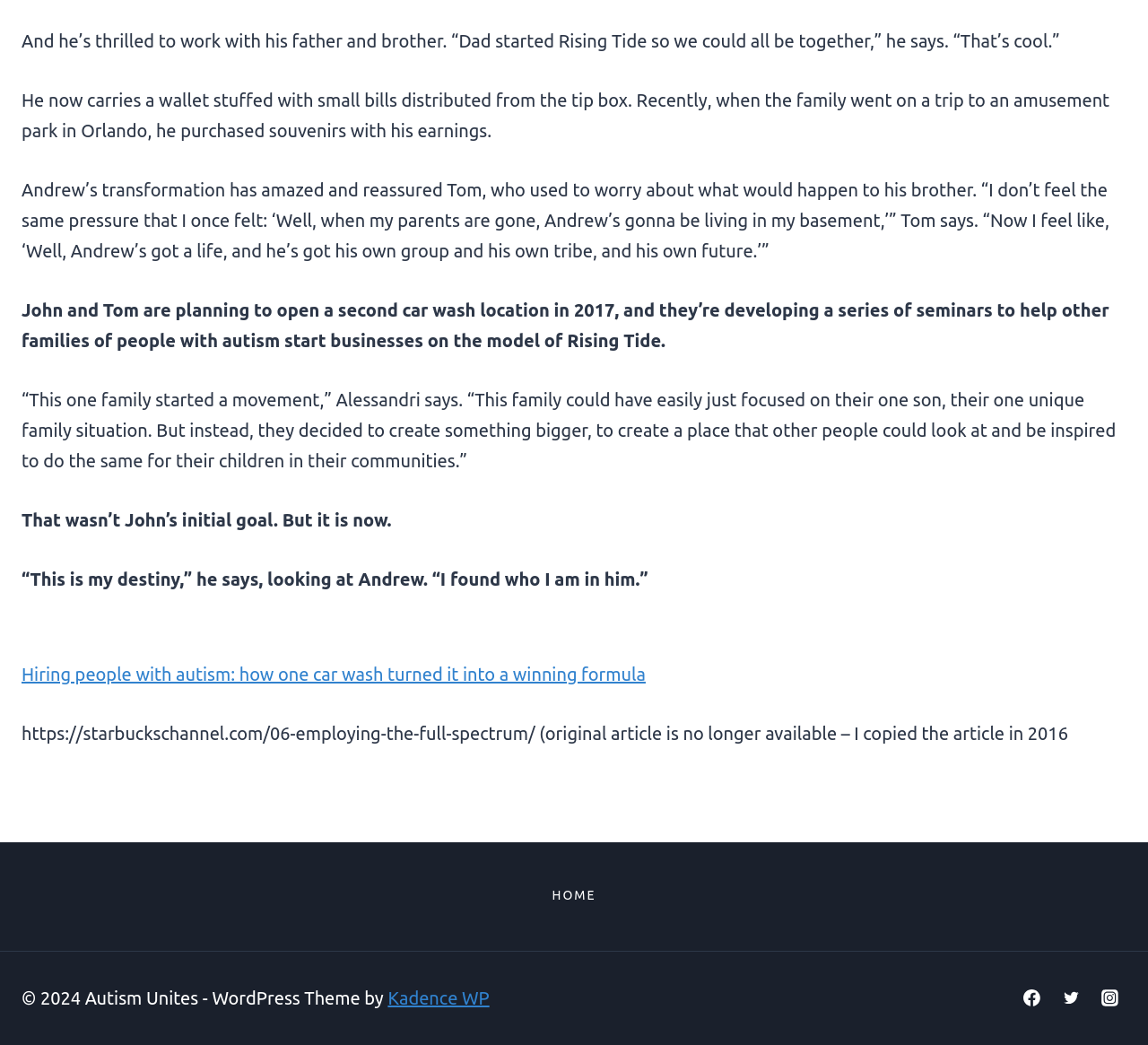Please respond to the question with a concise word or phrase:
What social media platforms are available in the footer?

Facebook, Twitter, Instagram